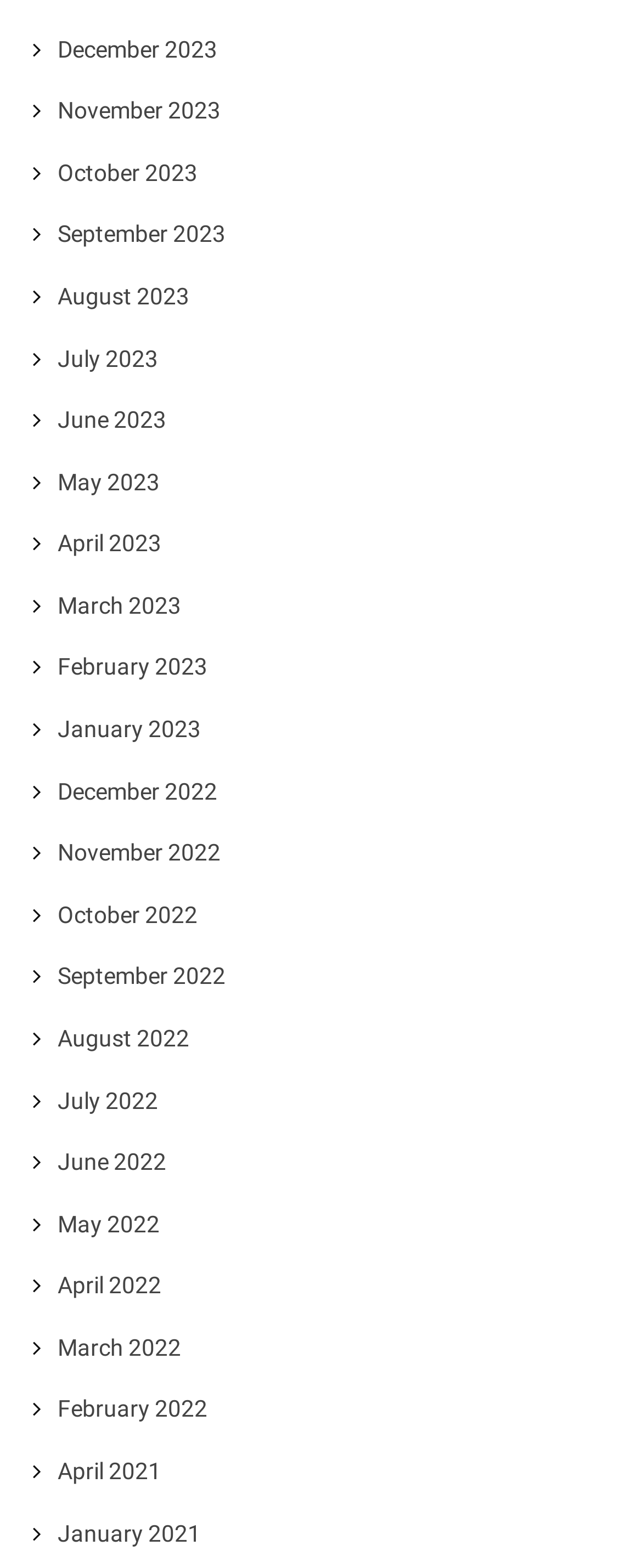Indicate the bounding box coordinates of the element that needs to be clicked to satisfy the following instruction: "Contact US". The coordinates should be four float numbers between 0 and 1, i.e., [left, top, right, bottom].

None